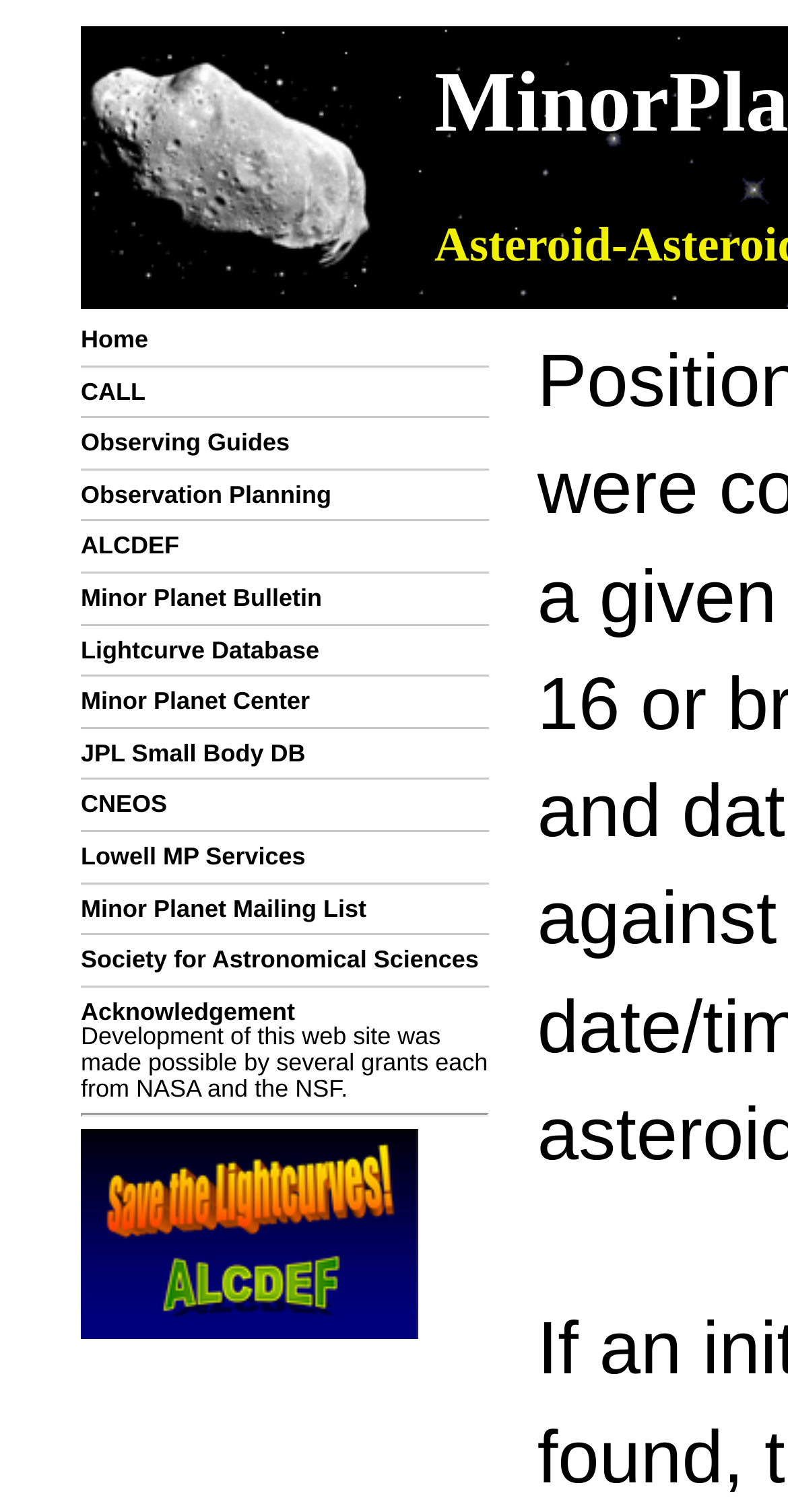Can you find the bounding box coordinates of the area I should click to execute the following instruction: "Click Home"?

[0.103, 0.215, 0.188, 0.234]